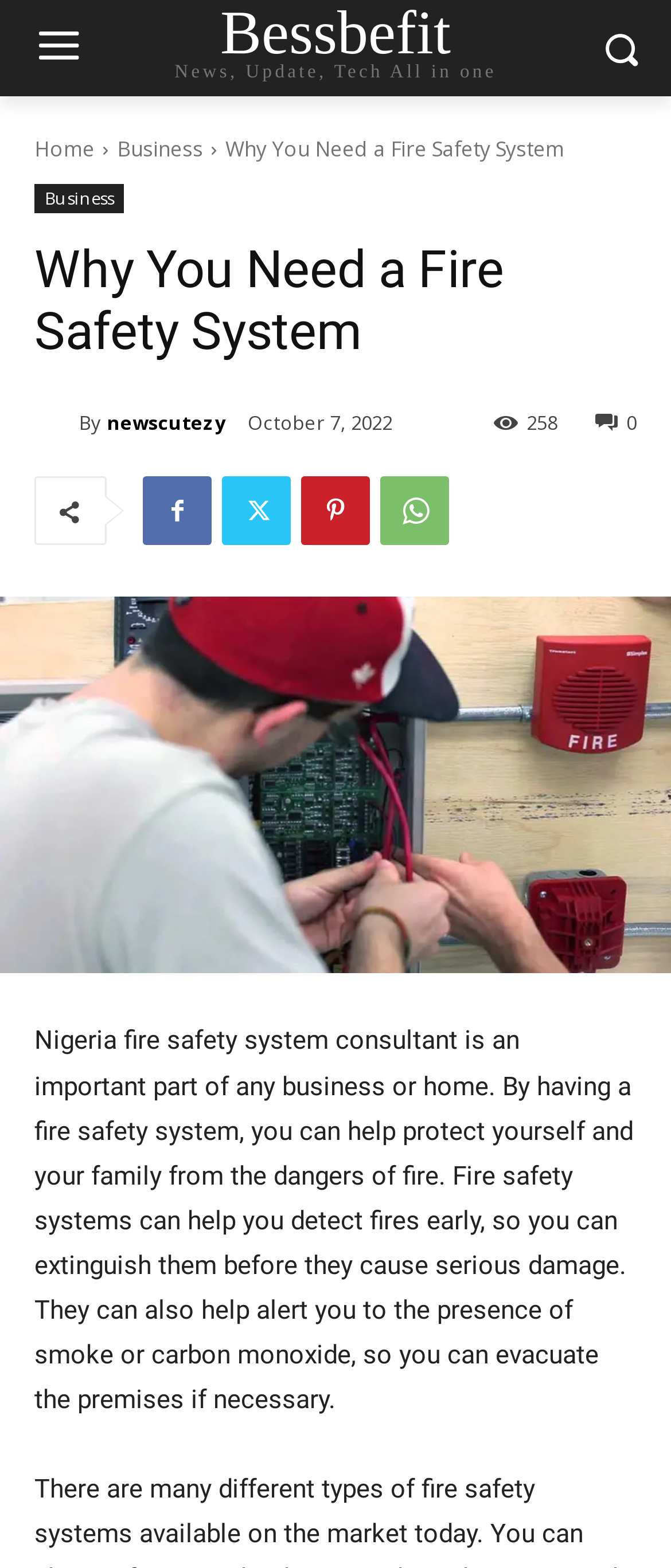Where is the fire safety system consultant based?
Based on the image, answer the question in a detailed manner.

The static text on the webpage mentions 'Nigeria fire safety system consultant', which suggests that the consultant is based in Nigeria.